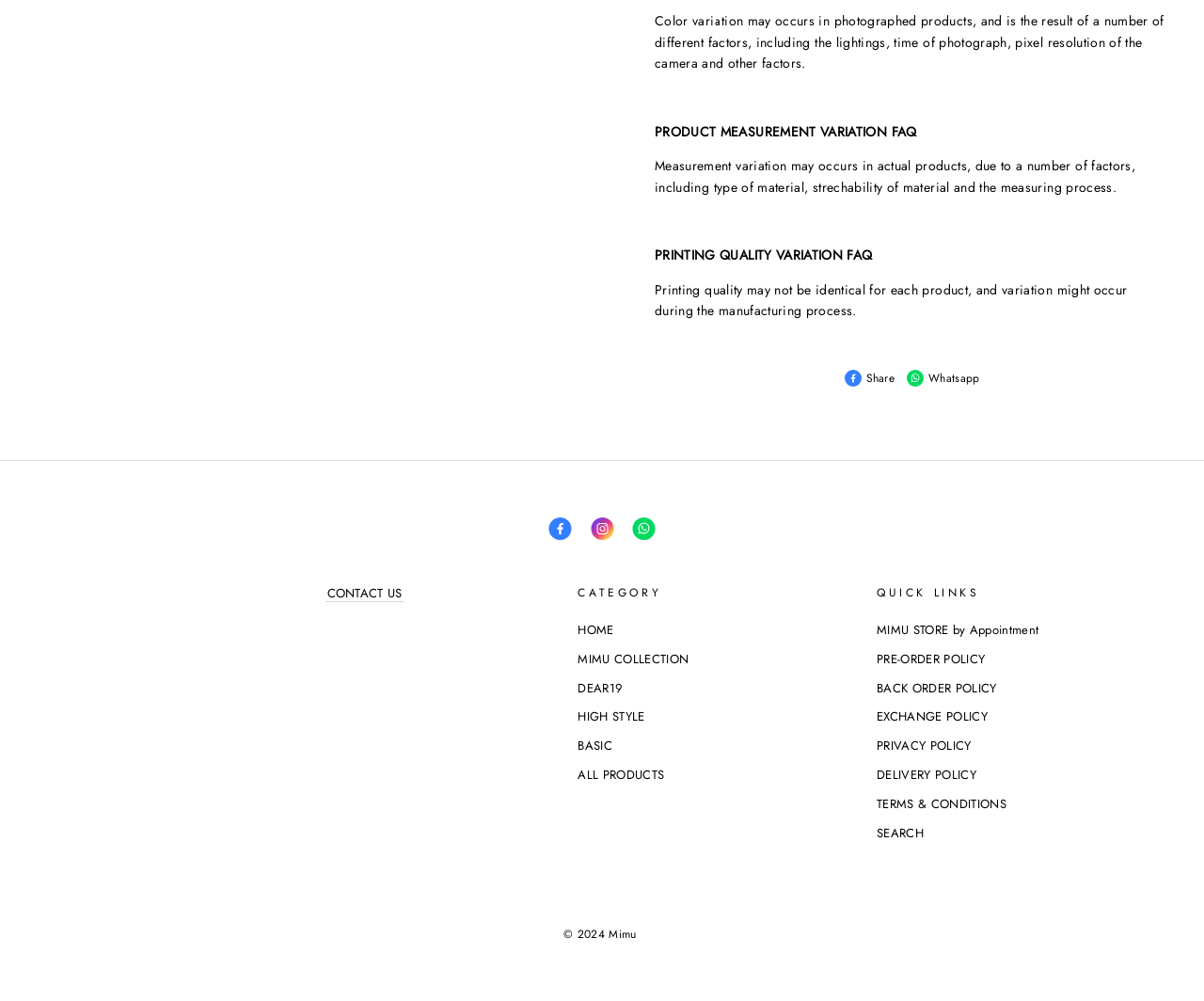Kindly determine the bounding box coordinates for the clickable area to achieve the given instruction: "Click on the 'HOME' link".

[0.48, 0.62, 0.51, 0.64]